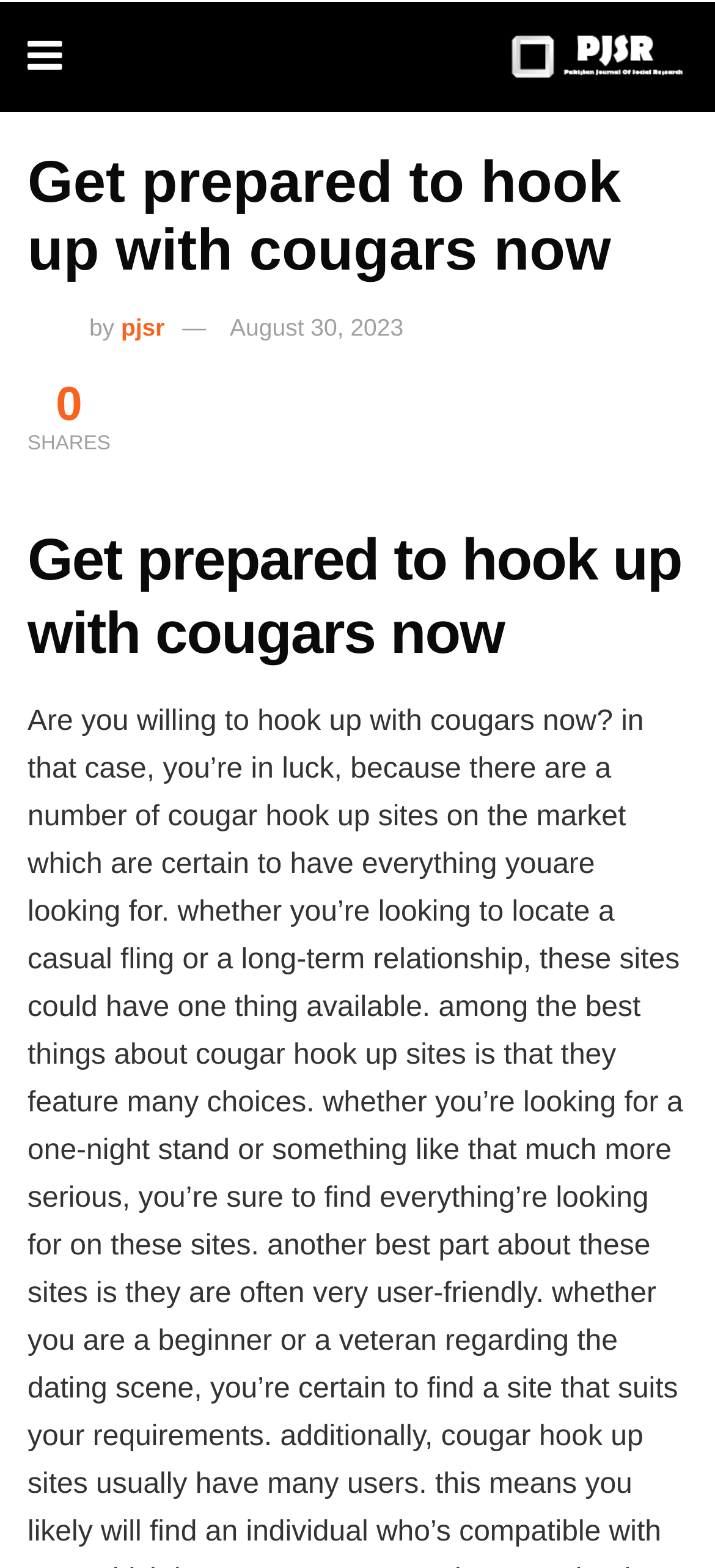Using a single word or phrase, answer the following question: 
How many headings are there on the webpage?

2